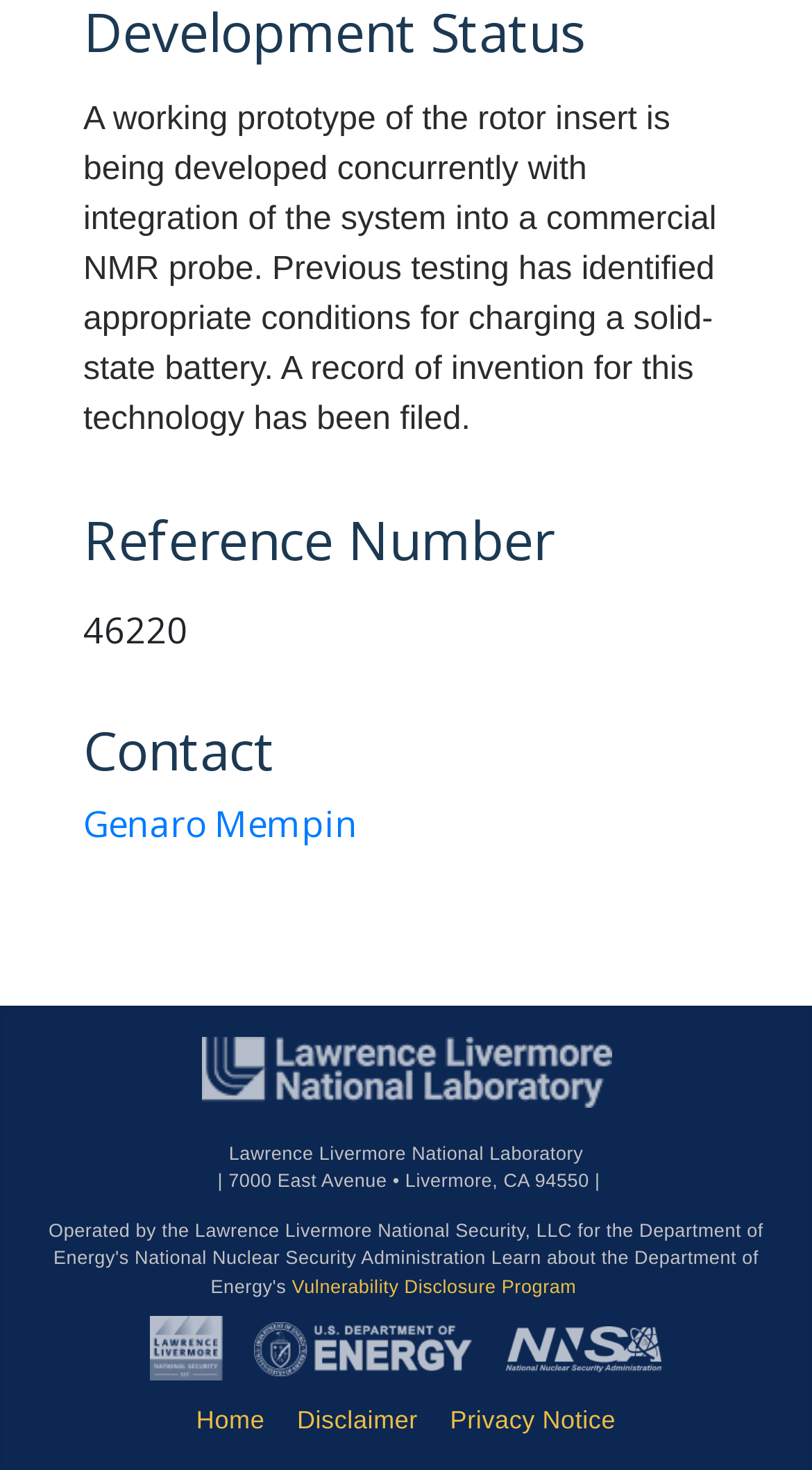Show the bounding box coordinates of the region that should be clicked to follow the instruction: "Learn about the Vulnerability Disclosure Program."

[0.359, 0.868, 0.71, 0.882]